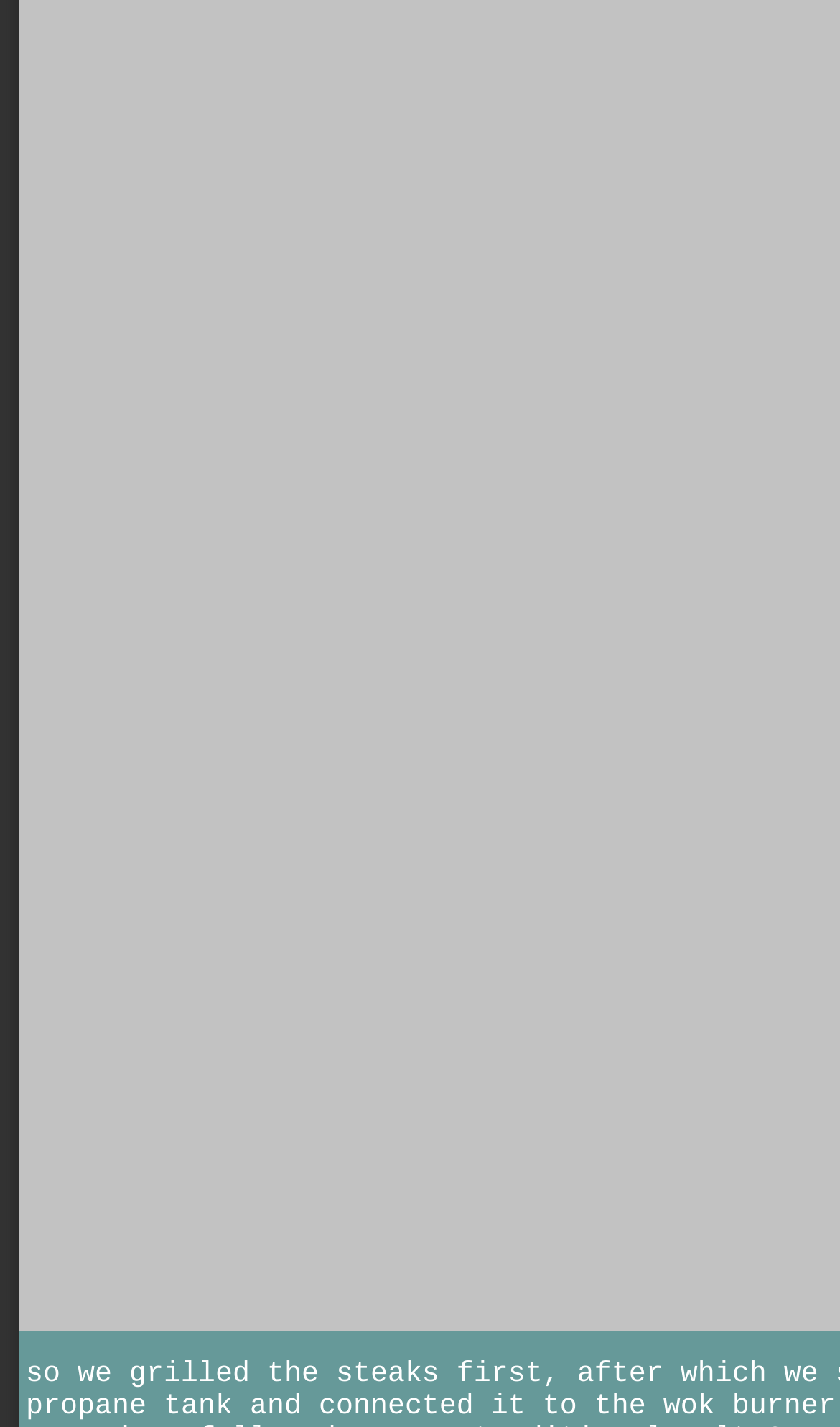Answer with a single word or phrase: 
Are there any links related to cleaning on the webpage?

Yes